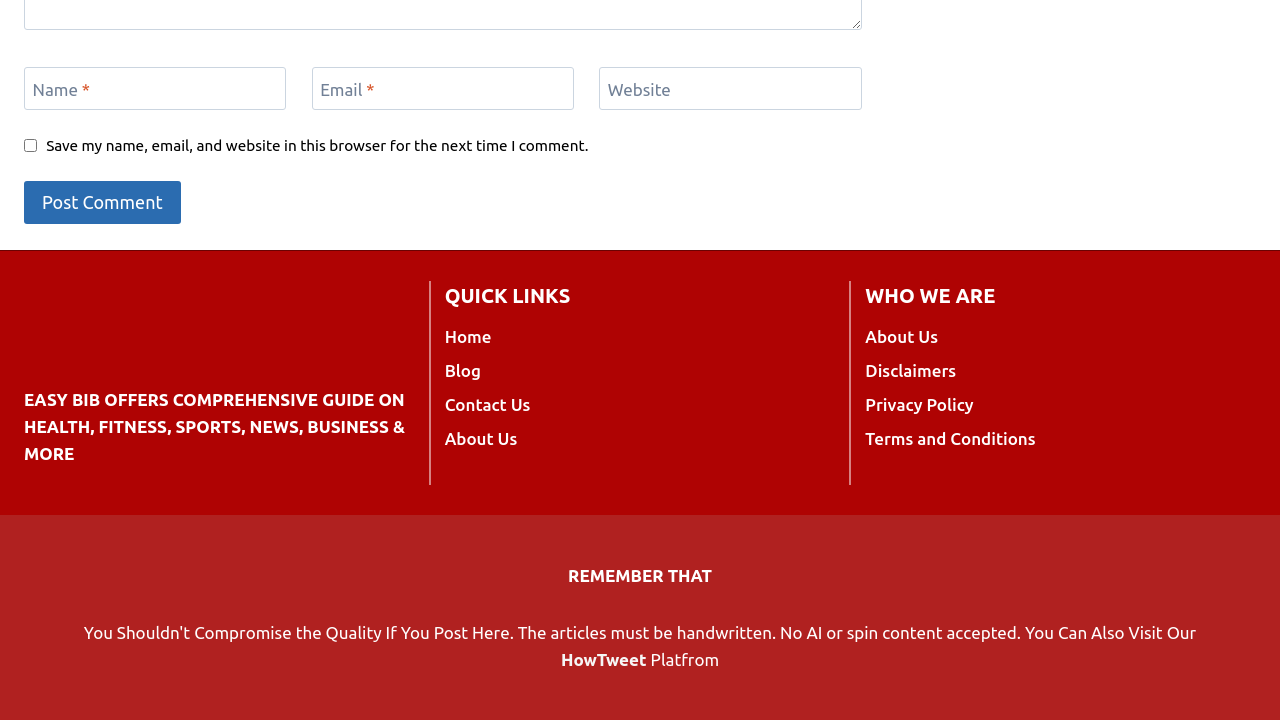Determine the bounding box for the UI element that matches this description: "Contact Us".

[0.347, 0.54, 0.653, 0.587]